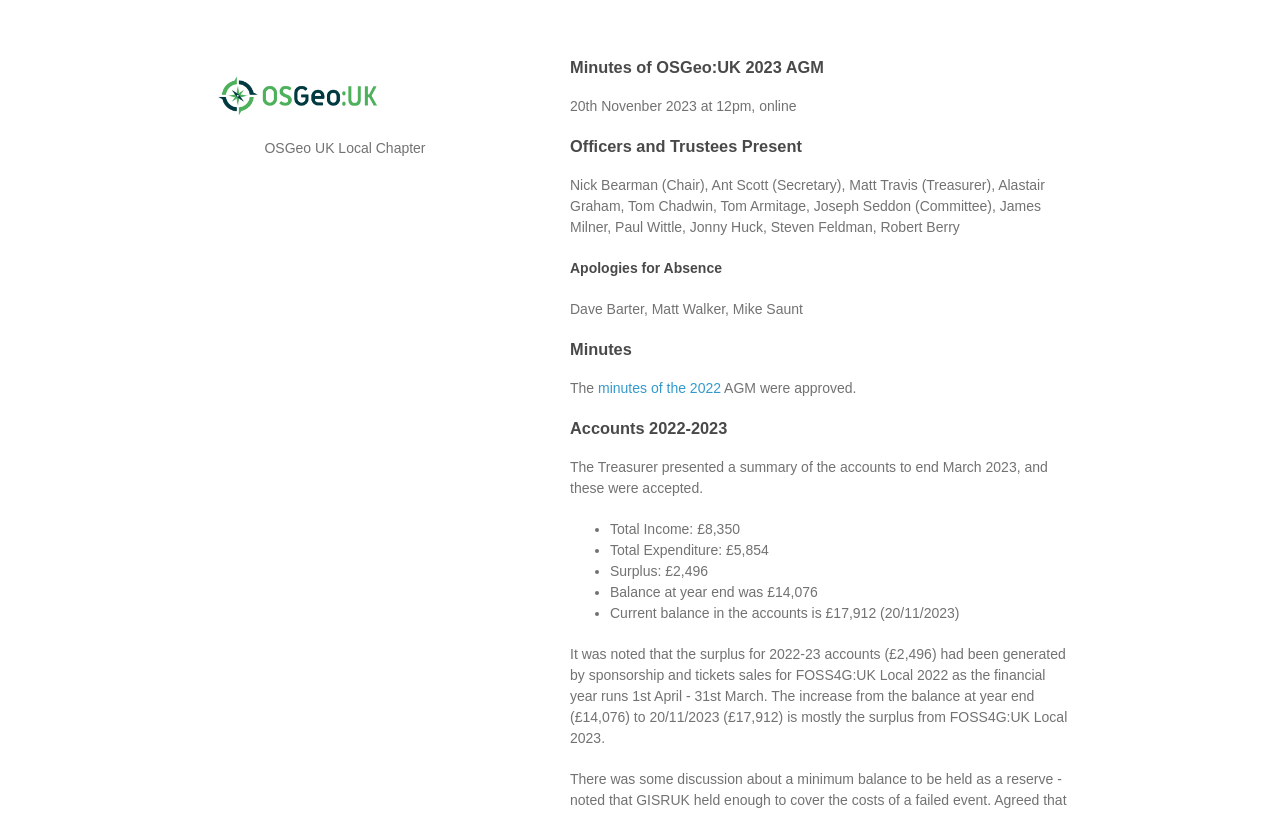What is the total income of OSGeo:UK for 2022-2023?
Provide an in-depth answer to the question, covering all aspects.

I found the answer by looking at the list of accounts information, which includes a bullet point that says 'Total Income: £8,350'.